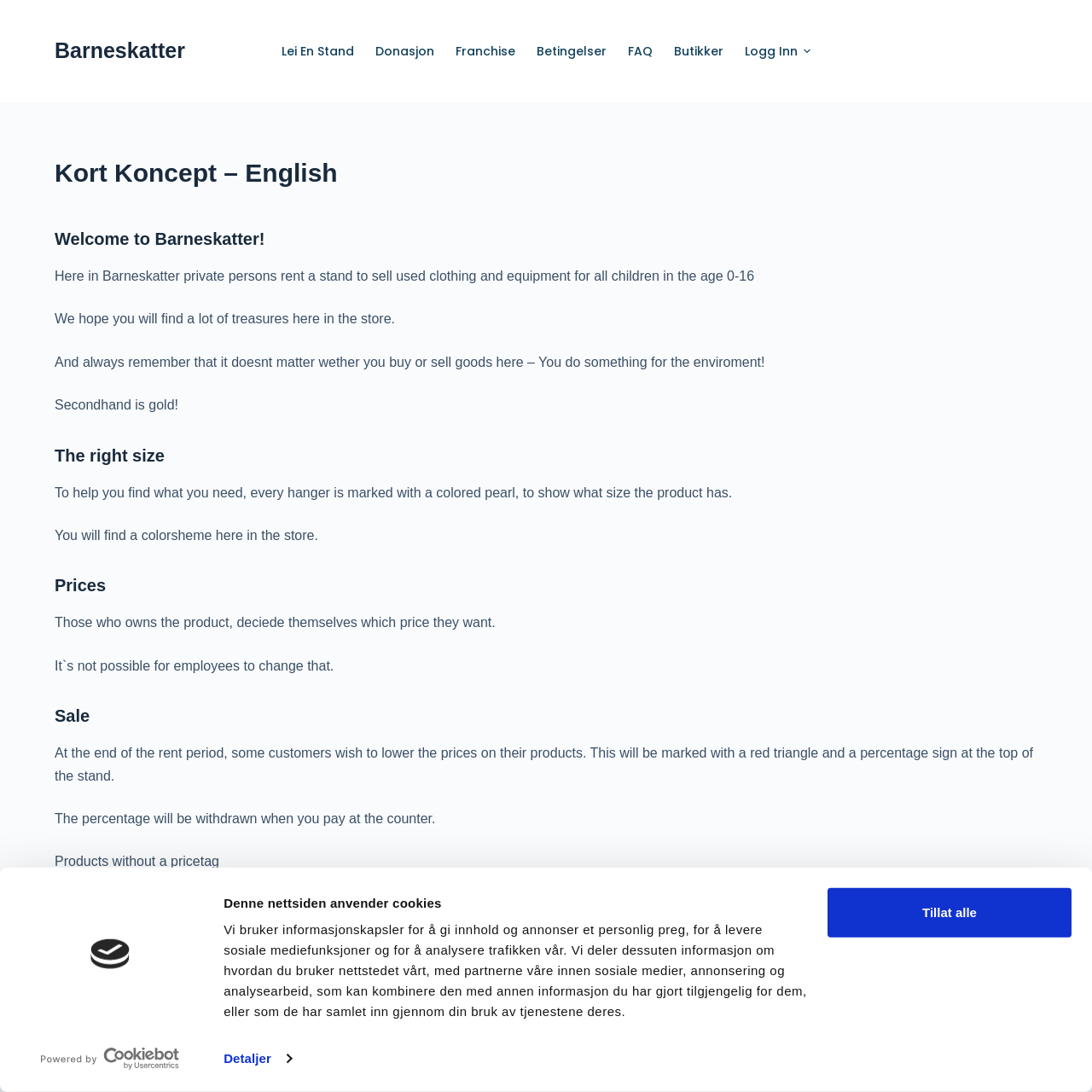Please identify the bounding box coordinates of the clickable region that I should interact with to perform the following instruction: "Click the 'Tillat alle' button". The coordinates should be expressed as four float numbers between 0 and 1, i.e., [left, top, right, bottom].

[0.758, 0.813, 0.981, 0.858]